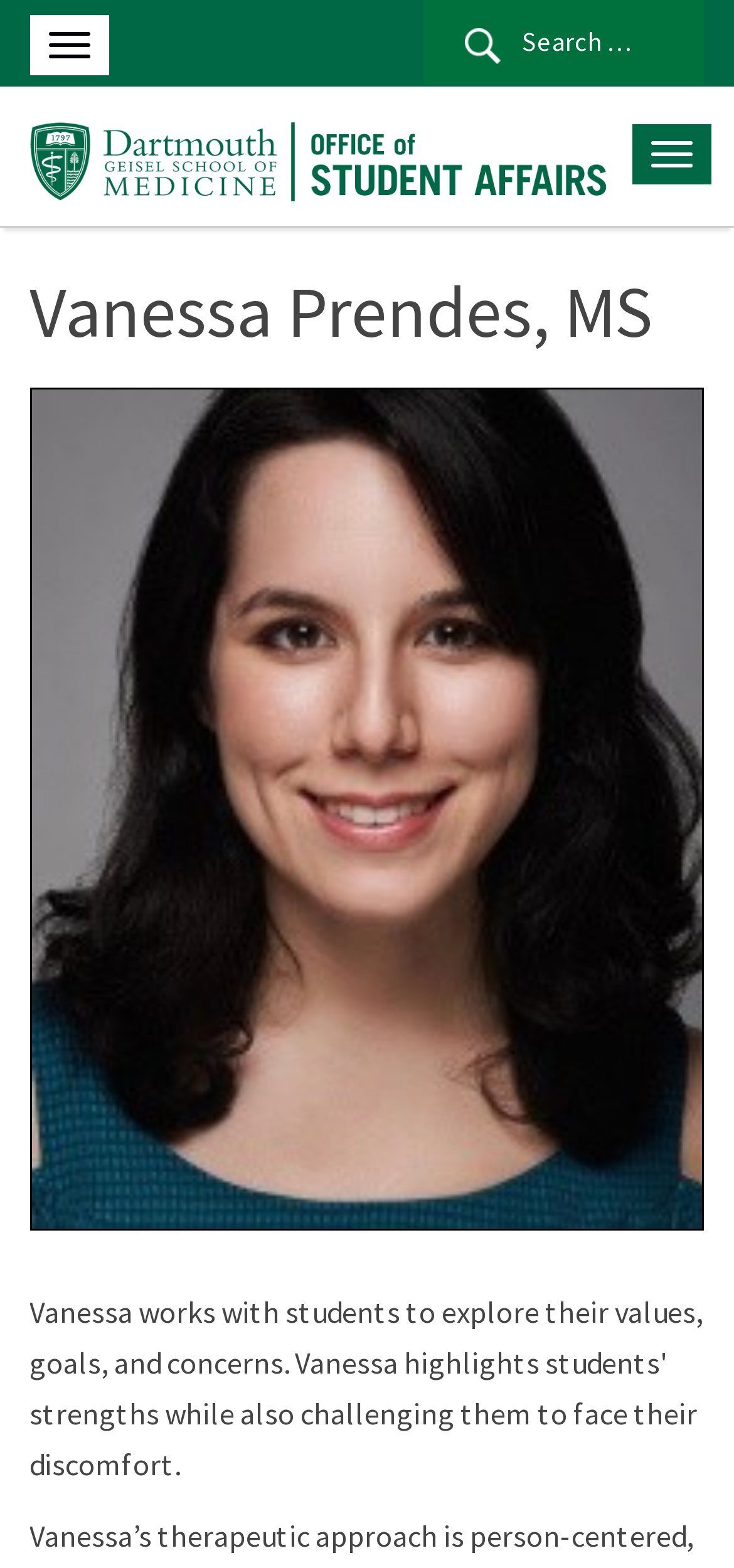Create an elaborate caption that covers all aspects of the webpage.

The webpage is about Vanessa Prendes, MS, and her role in the Office of Student Affairs. At the top left corner, there is a link with no text. Next to it, there is a search box with the label "Search for:". On the top right corner, there is another link with no text. Below the search box, there is a link with the text "Office of Student Affairs", accompanied by an image with the same description. 

Below these elements, there is a header section that spans the entire width of the page. Within this section, there is a heading that reads "Vanessa Prendes, MS". The meta description suggests that Vanessa works with students to explore their values, goals, and concerns, and provides therapeutic assistance.